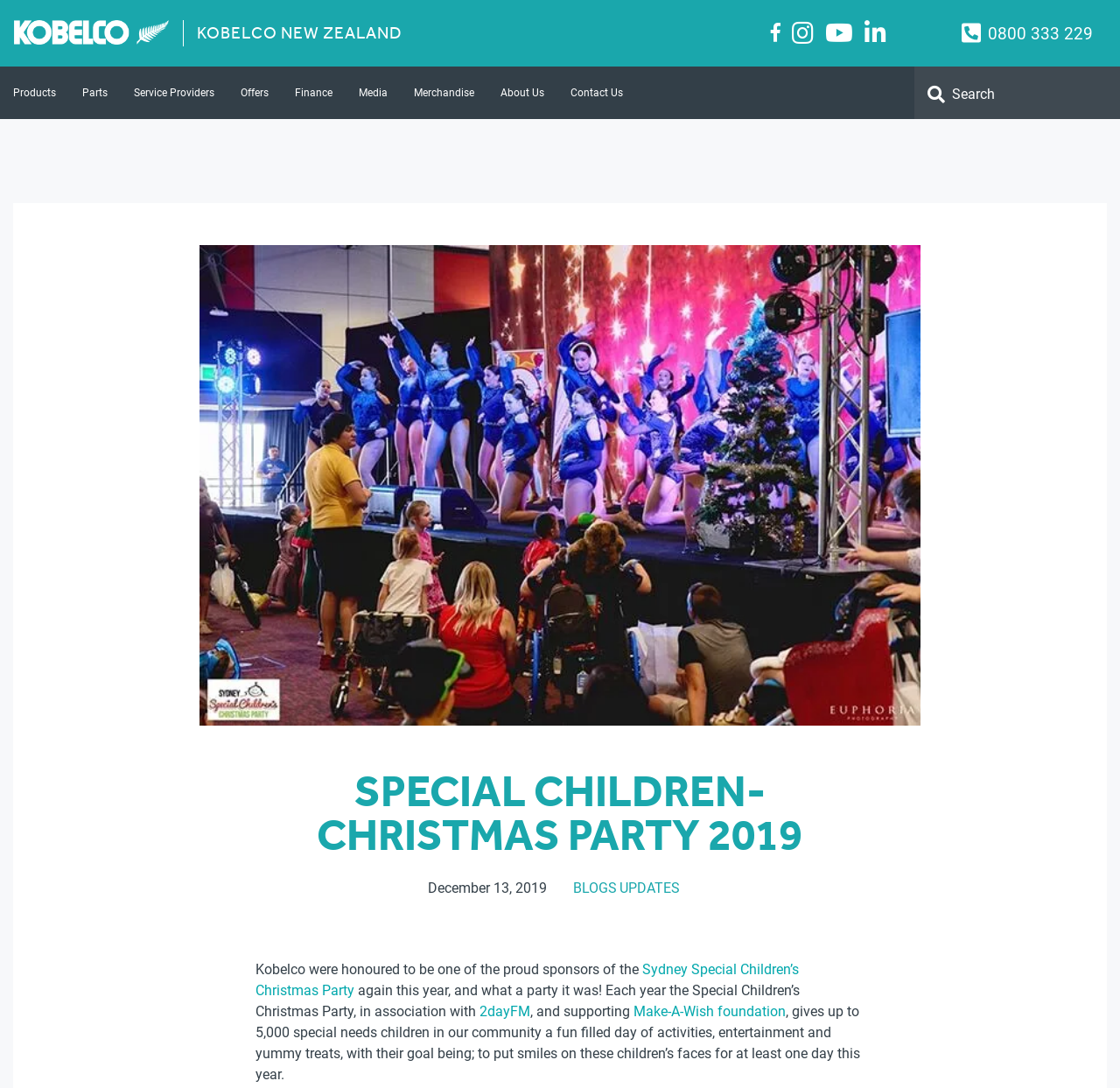Pinpoint the bounding box coordinates of the element to be clicked to execute the instruction: "Read about Sydney Special Children’s Christmas Party".

[0.228, 0.884, 0.714, 0.93]